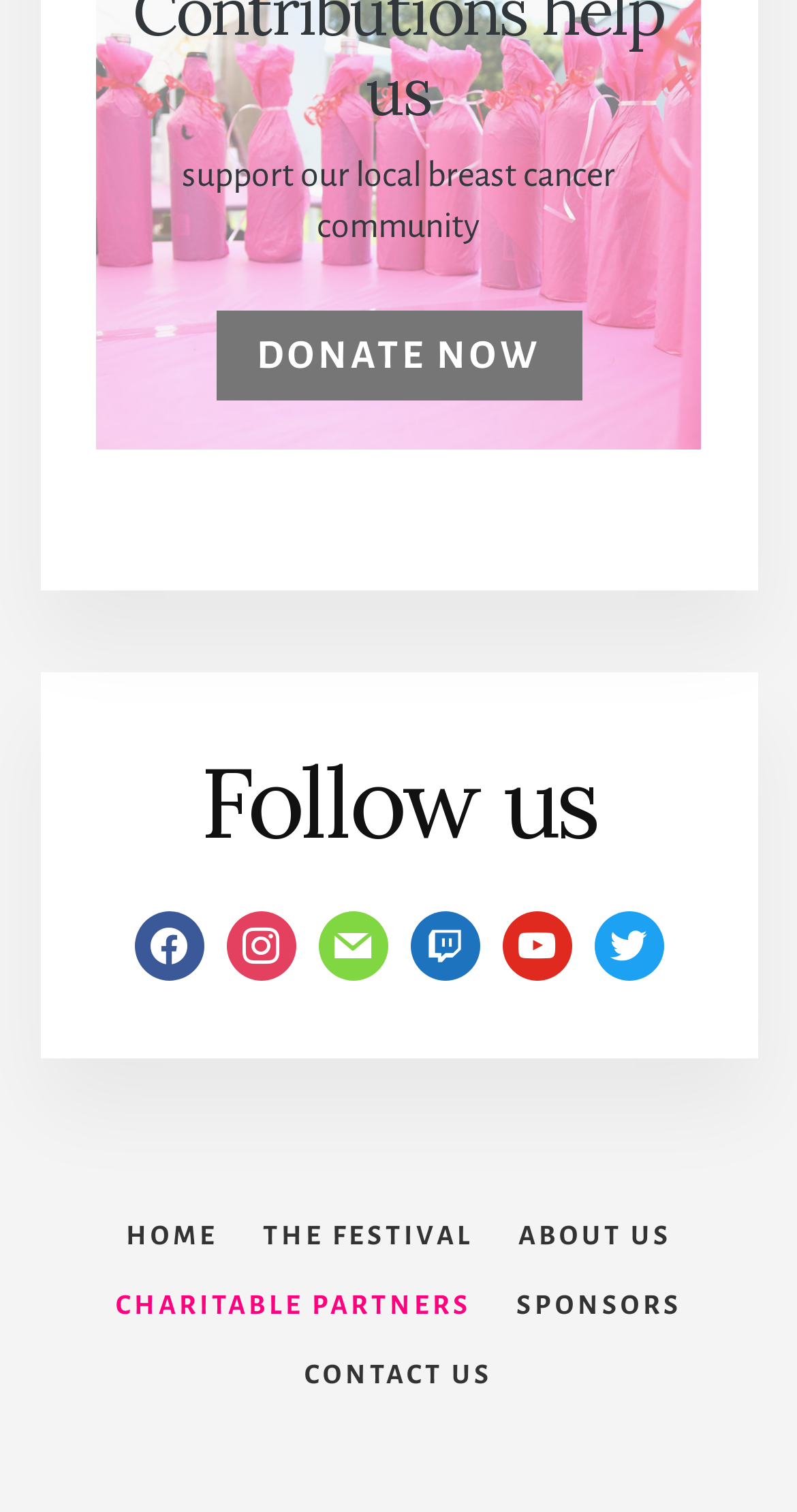Please find the bounding box coordinates of the element that you should click to achieve the following instruction: "Donate to support the local breast cancer community". The coordinates should be presented as four float numbers between 0 and 1: [left, top, right, bottom].

[0.271, 0.206, 0.729, 0.265]